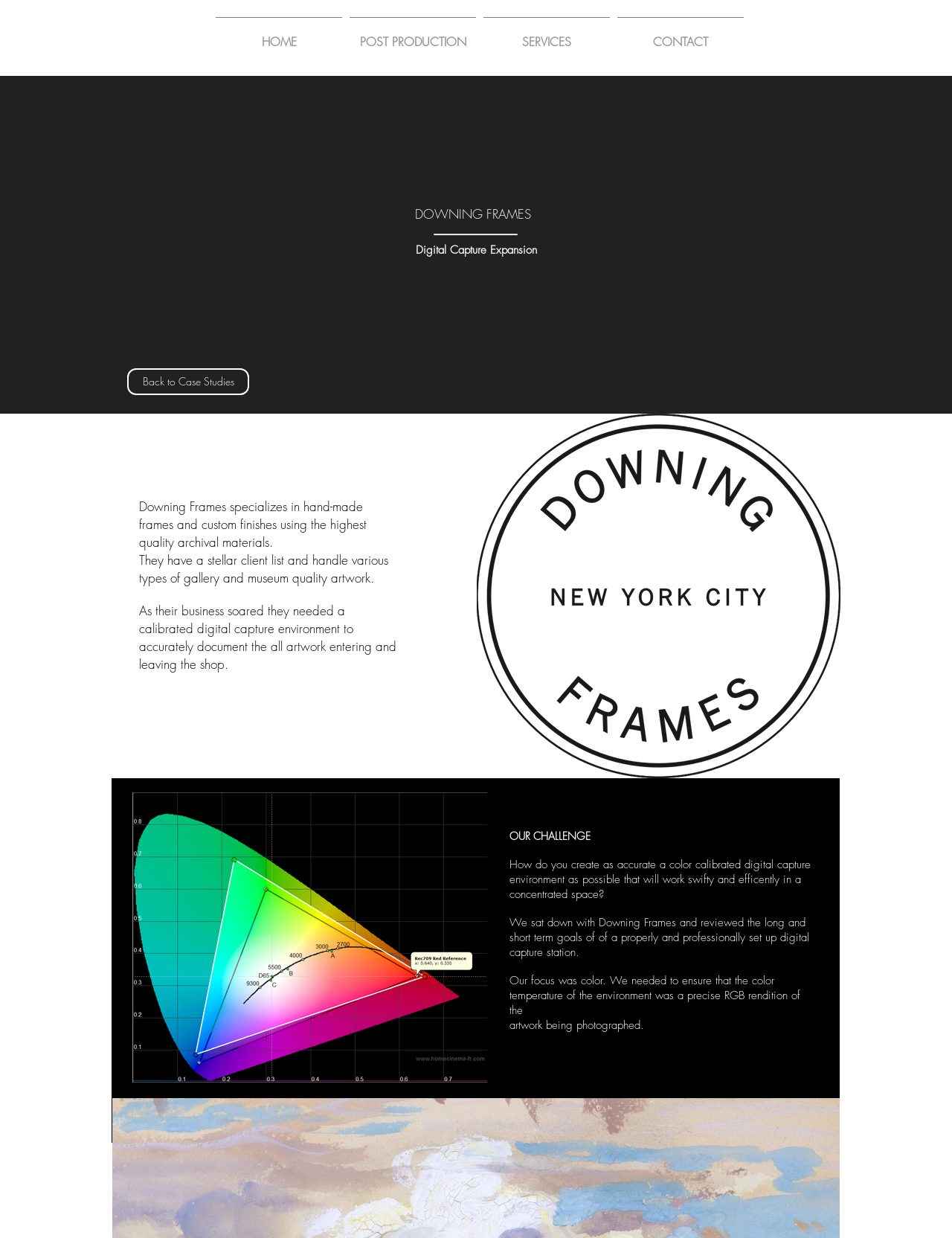What was the challenge faced by Downing Frames?
Provide a detailed and extensive answer to the question.

I determined the challenge by reading the StaticText element 'OUR CHALLENGE' with bounding box coordinates [0.535, 0.669, 0.62, 0.681] and the subsequent text elements that describe the challenge, such as 'How do you create as accurate a color calibrated digital capture environment as possible...'.